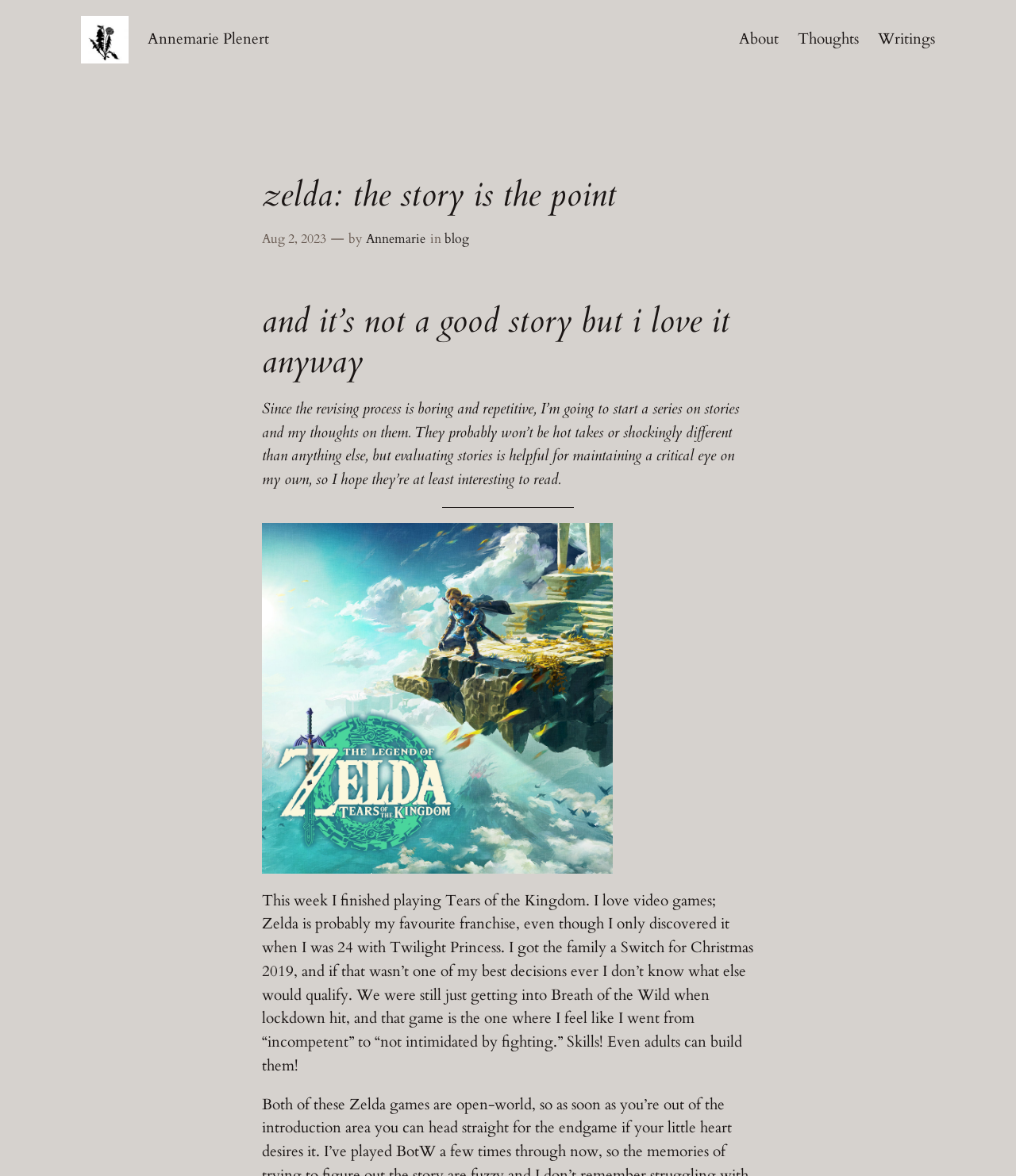What is the author's favorite franchise? Observe the screenshot and provide a one-word or short phrase answer.

Zelda